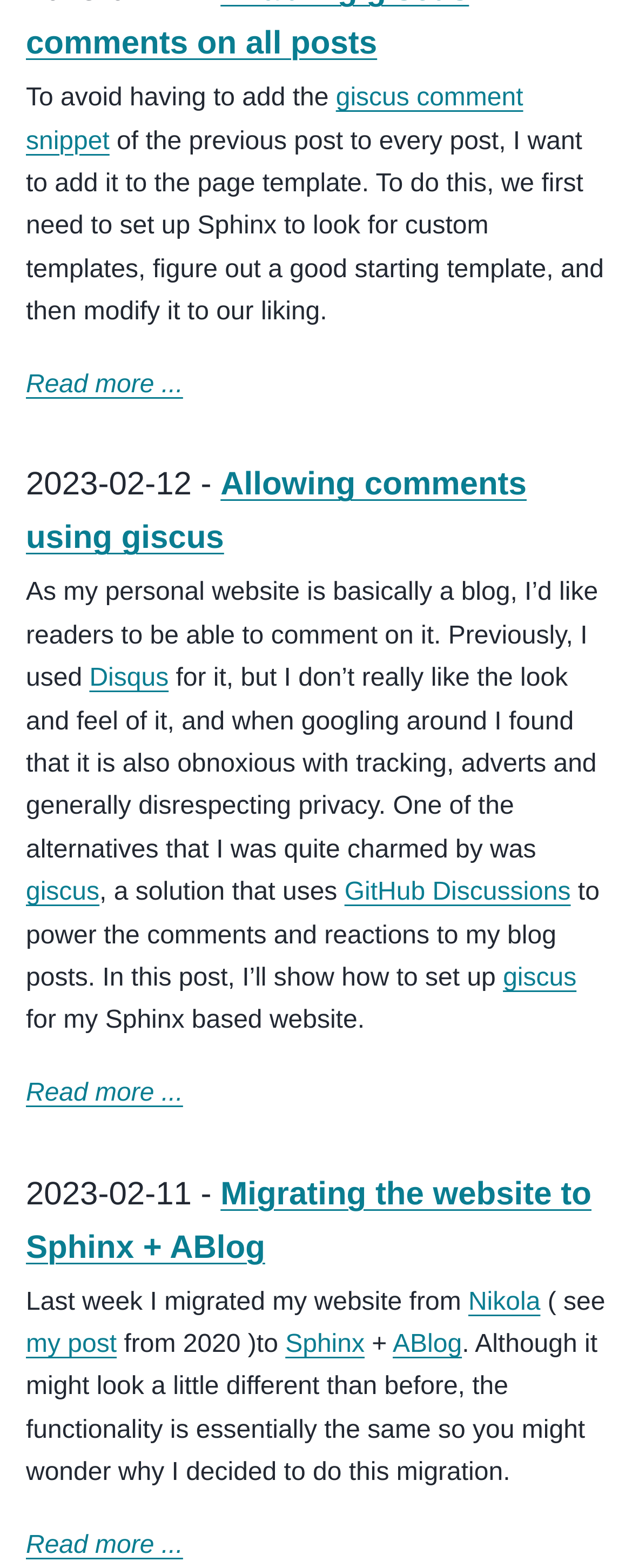Please find the bounding box coordinates of the element that needs to be clicked to perform the following instruction: "Check the post about my experience with Disqus". The bounding box coordinates should be four float numbers between 0 and 1, represented as [left, top, right, bottom].

[0.141, 0.424, 0.267, 0.442]